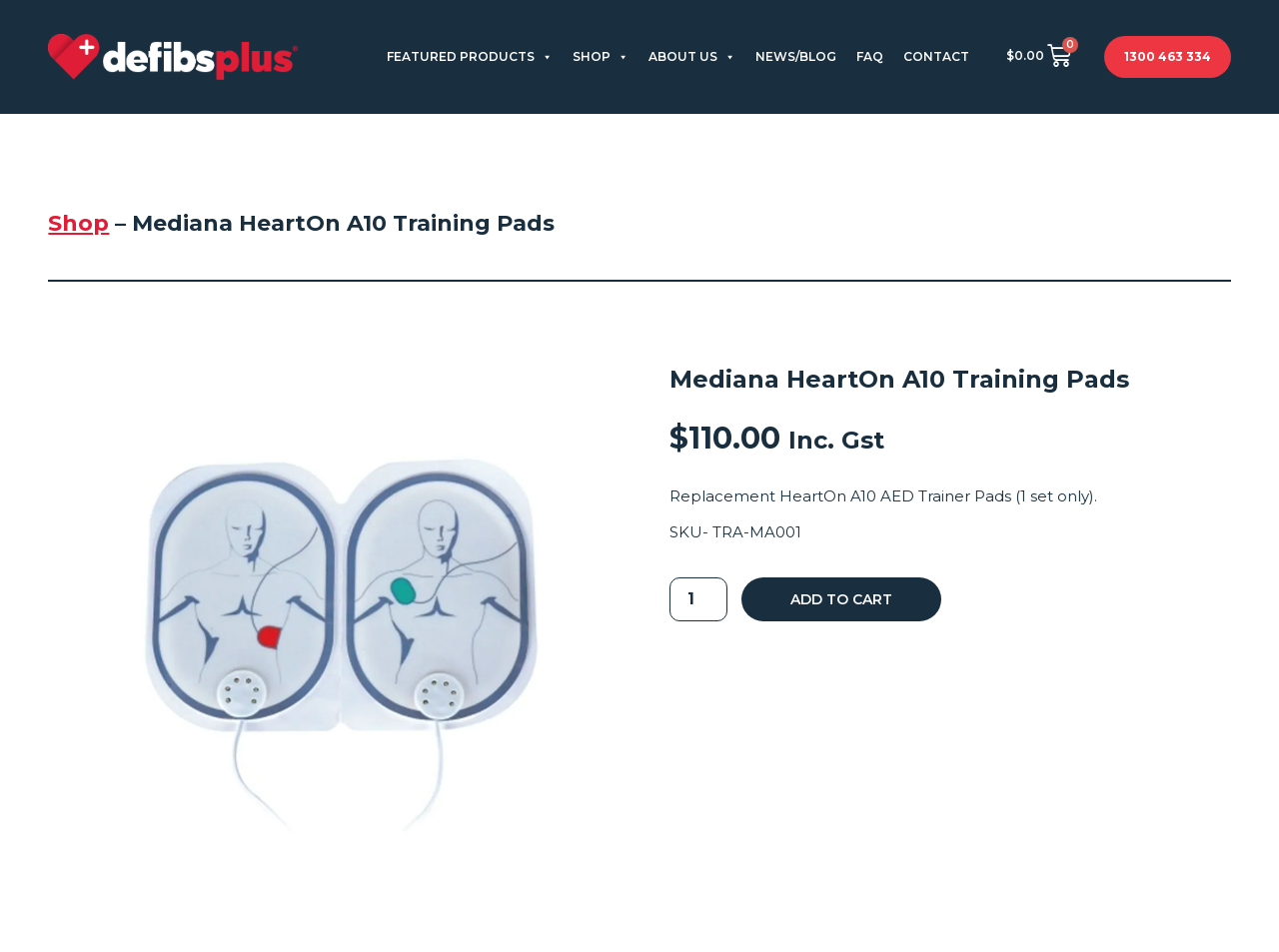Please find the bounding box coordinates of the element that needs to be clicked to perform the following instruction: "Click on the 'FEATURED PRODUCTS' menu". The bounding box coordinates should be four float numbers between 0 and 1, represented as [left, top, right, bottom].

[0.294, 0.04, 0.44, 0.08]